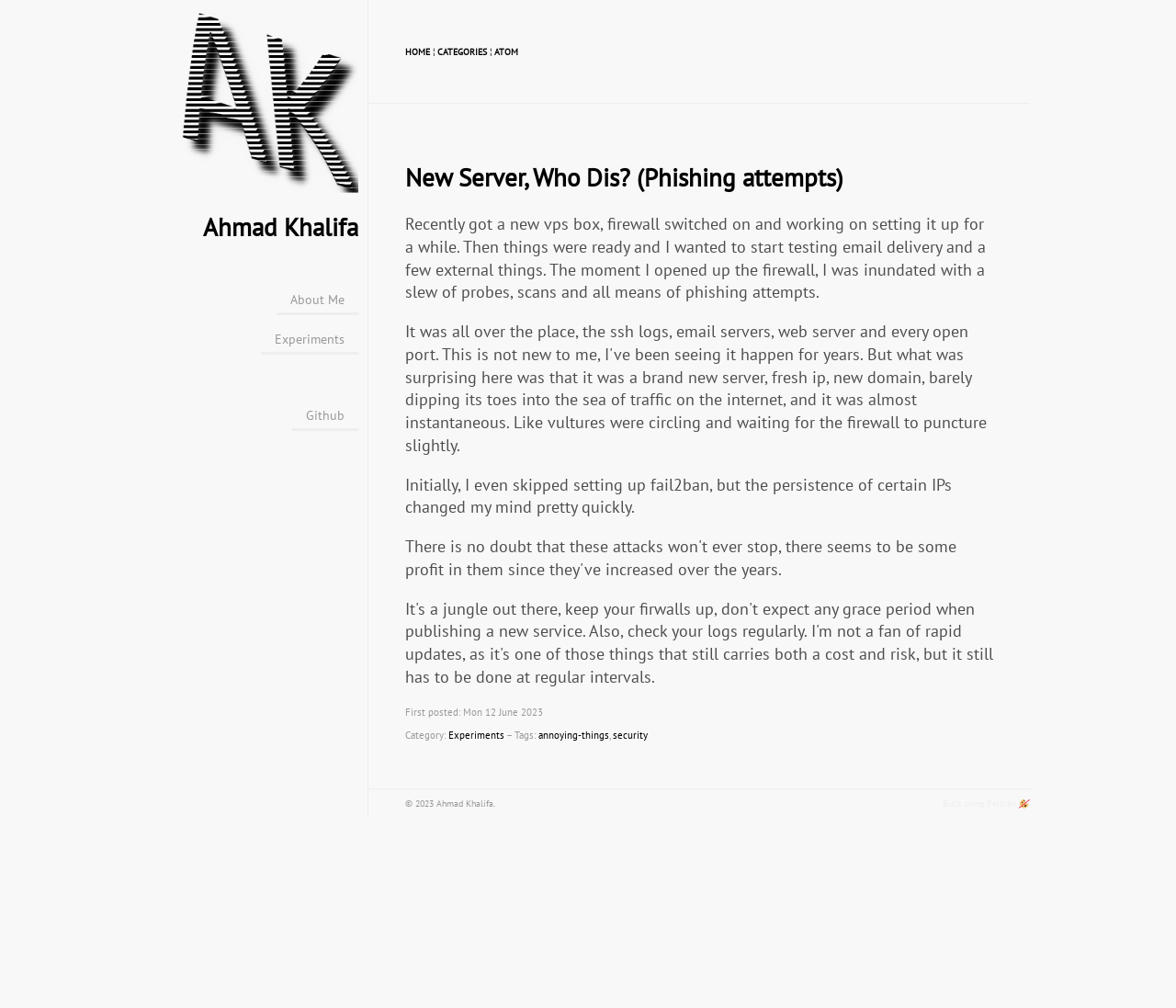Could you highlight the region that needs to be clicked to execute the instruction: "go to About Me page"?

[0.235, 0.284, 0.305, 0.313]